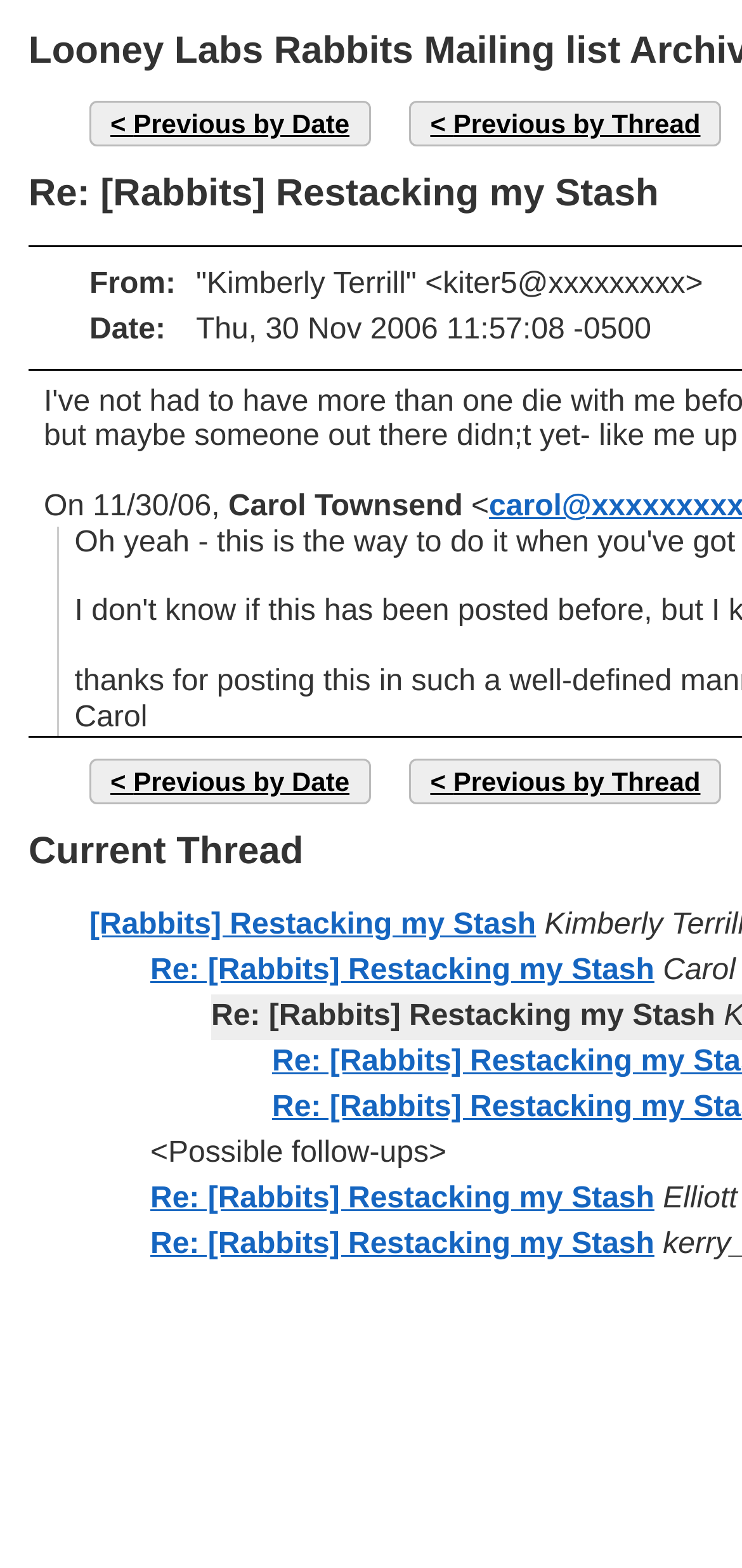Please identify the bounding box coordinates of the clickable element to fulfill the following instruction: "go to previous thread". The coordinates should be four float numbers between 0 and 1, i.e., [left, top, right, bottom].

[0.552, 0.064, 0.972, 0.093]